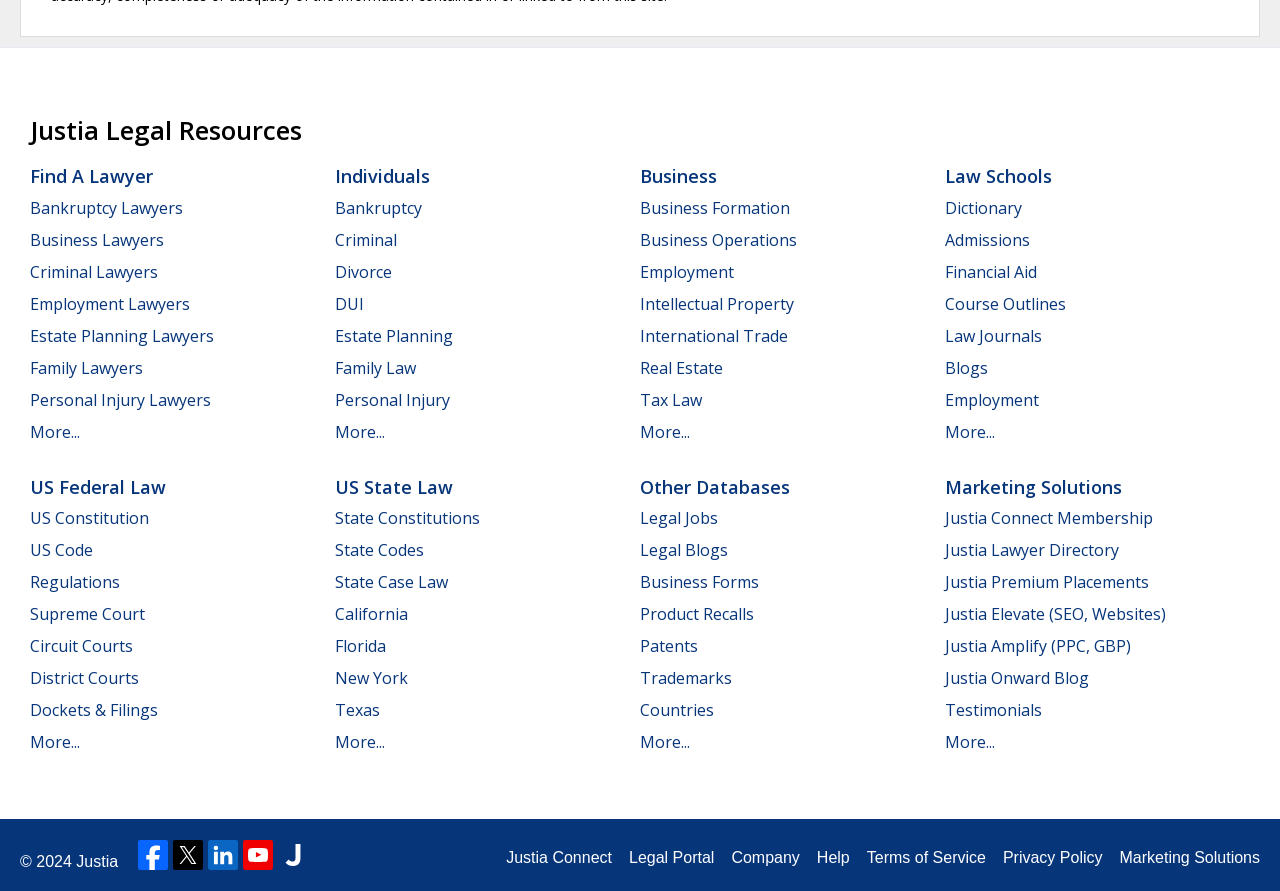Determine the bounding box coordinates of the clickable region to execute the instruction: "Find a lawyer". The coordinates should be four float numbers between 0 and 1, denoted as [left, top, right, bottom].

[0.023, 0.184, 0.12, 0.211]